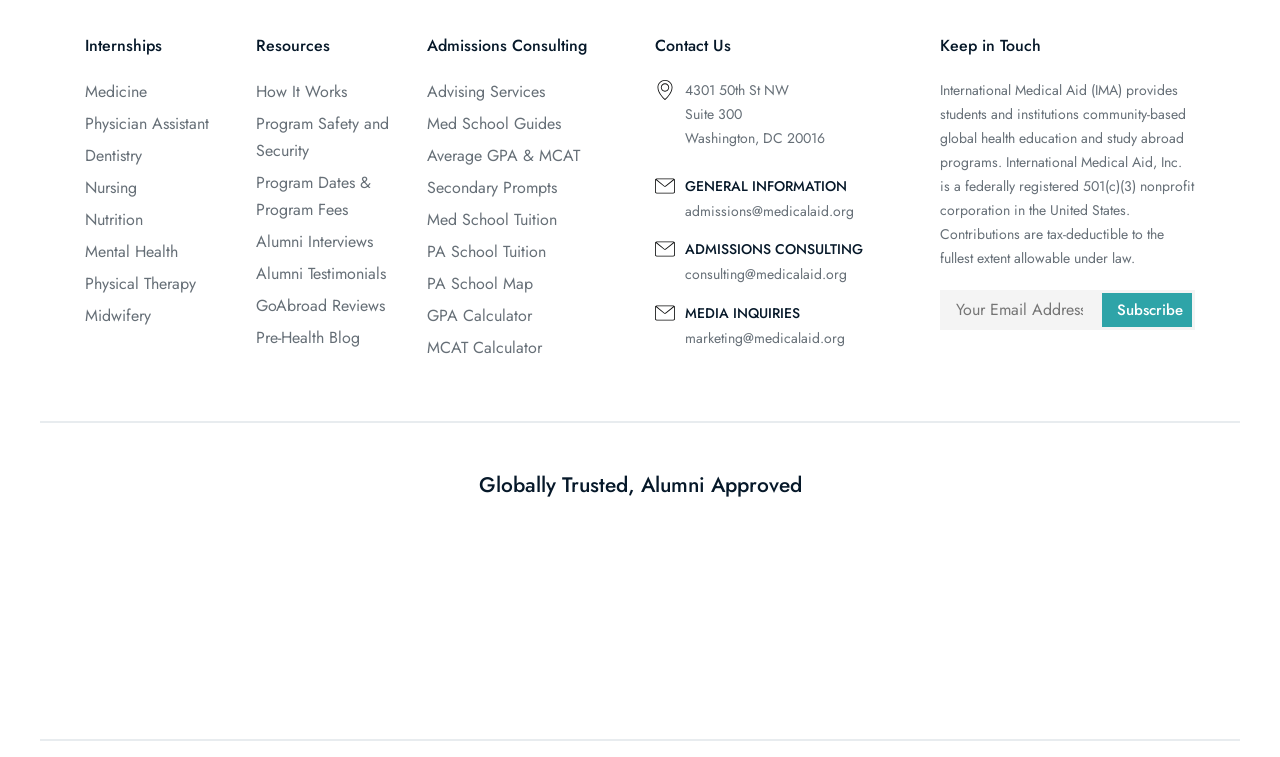Locate the bounding box coordinates of the element to click to perform the following action: 'Click on the 'Medicine' link'. The coordinates should be given as four float values between 0 and 1, in the form of [left, top, right, bottom].

[0.066, 0.103, 0.115, 0.138]